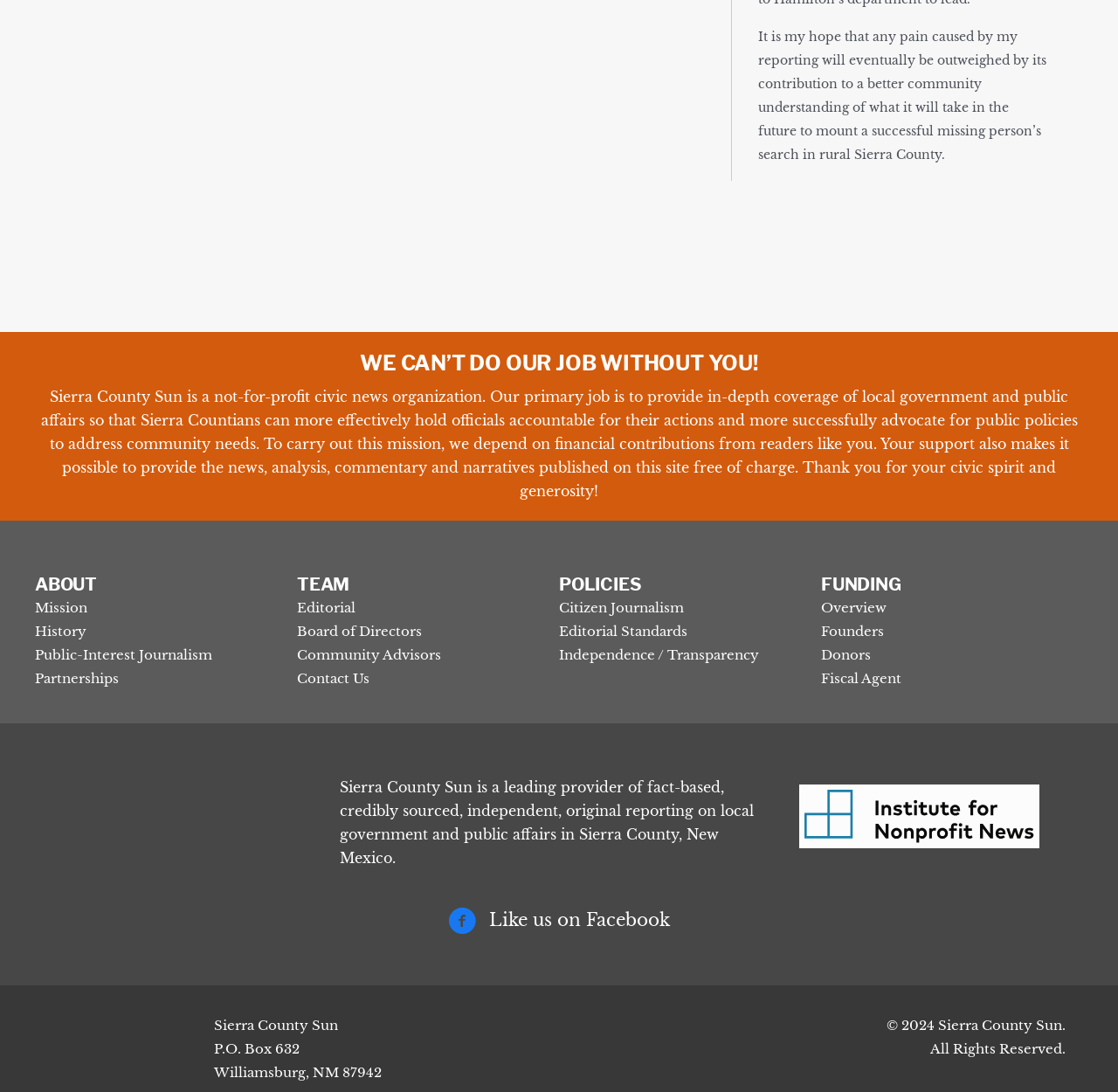What is the role of readers in supporting Sierra County Sun?
Using the visual information, respond with a single word or phrase.

Financial contributions